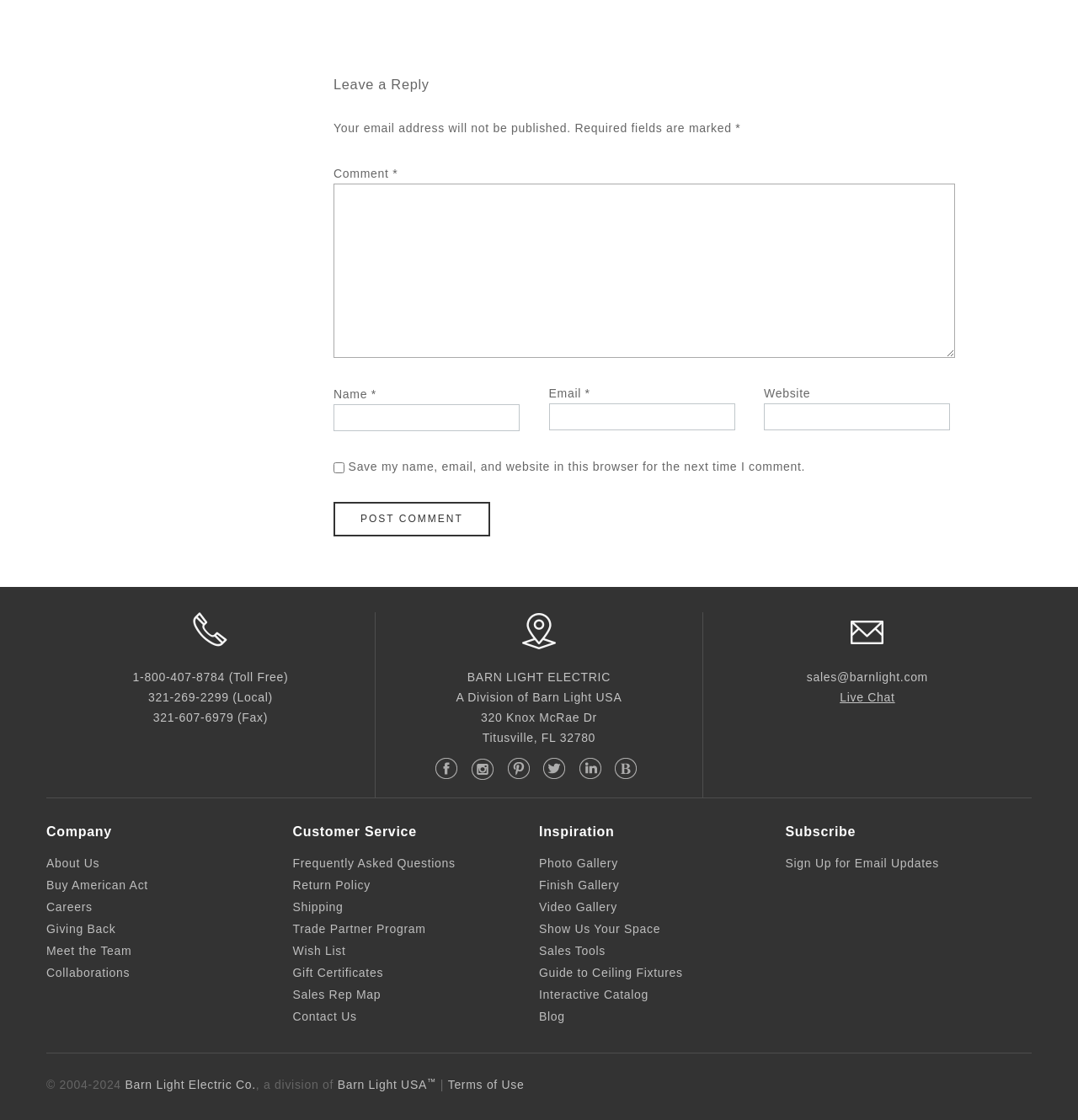Using the webpage screenshot, find the UI element described by aria-label="Share on linkedin". Provide the bounding box coordinates in the format (top-left x, top-left y, bottom-right x, bottom-right y), ensuring all values are floating point numbers between 0 and 1.

None